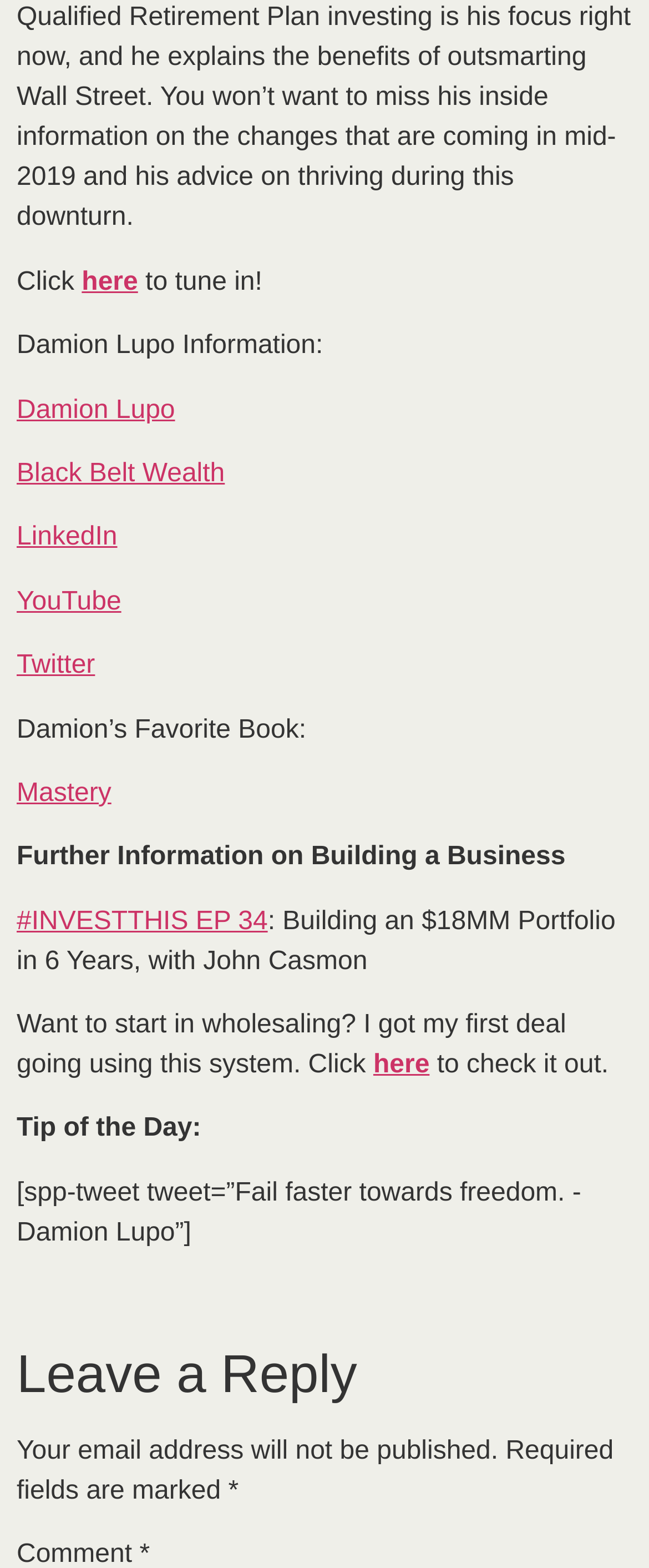Please mark the bounding box coordinates of the area that should be clicked to carry out the instruction: "Read the article '#INVESTTHIS EP 34'".

[0.026, 0.578, 0.412, 0.596]